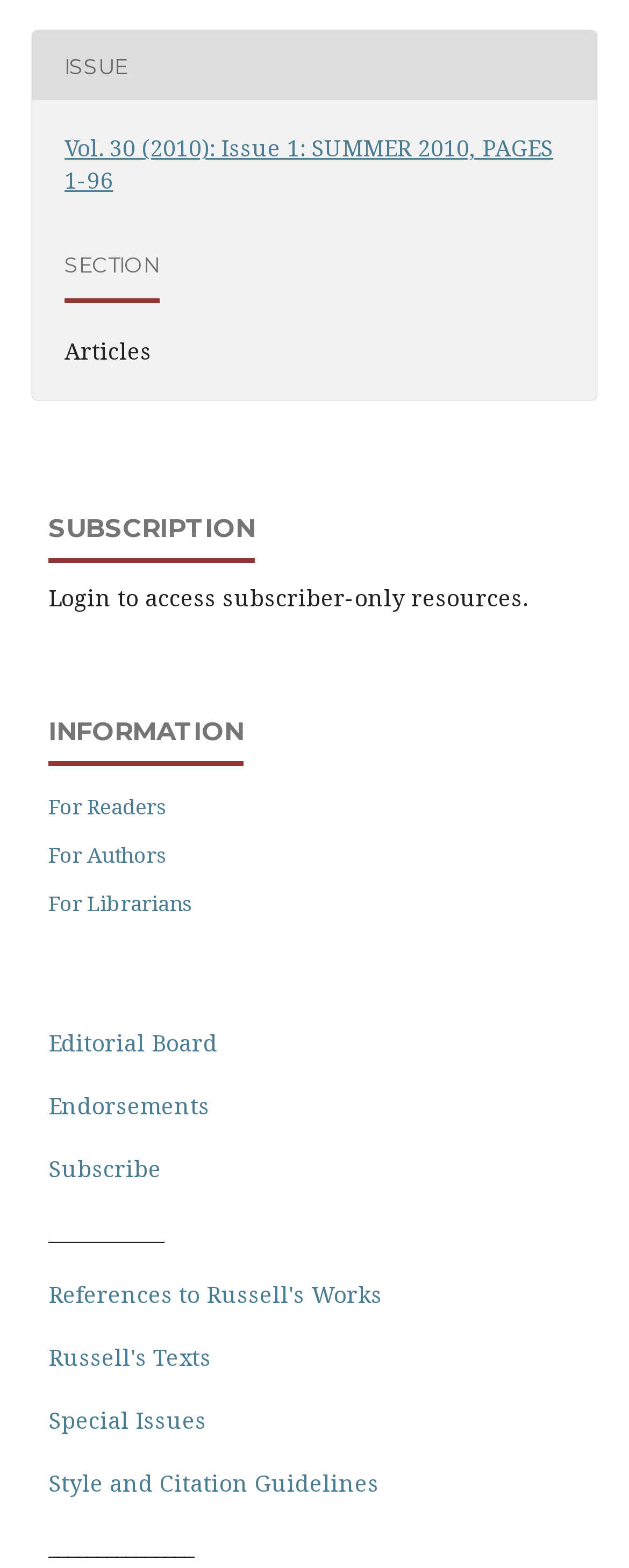How many headings are there on the webpage?
Craft a detailed and extensive response to the question.

I counted the number of heading elements on the webpage, which are 'ISSUE', 'SECTION', 'SUBSCRIPTION', and 'INFORMATION'.